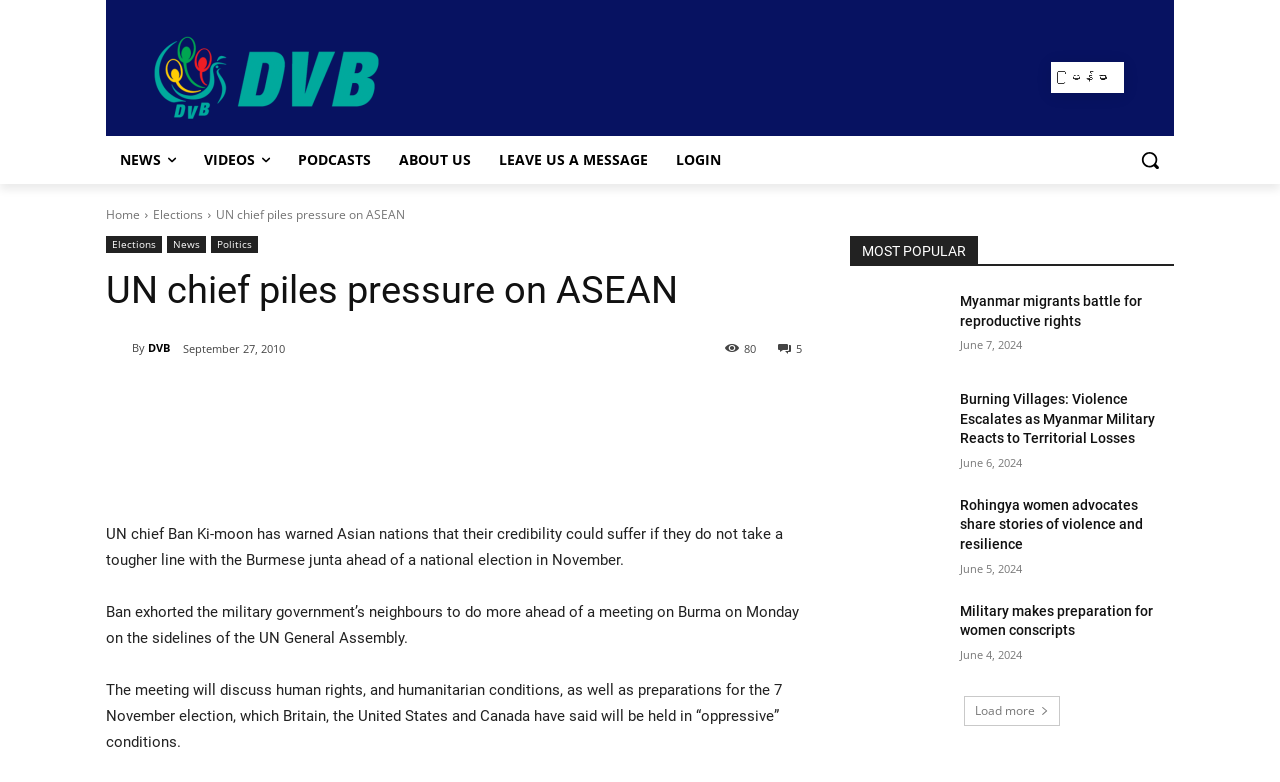Provide the bounding box coordinates of the HTML element this sentence describes: "flora and fauna".

[0.709, 0.041, 0.776, 0.06]